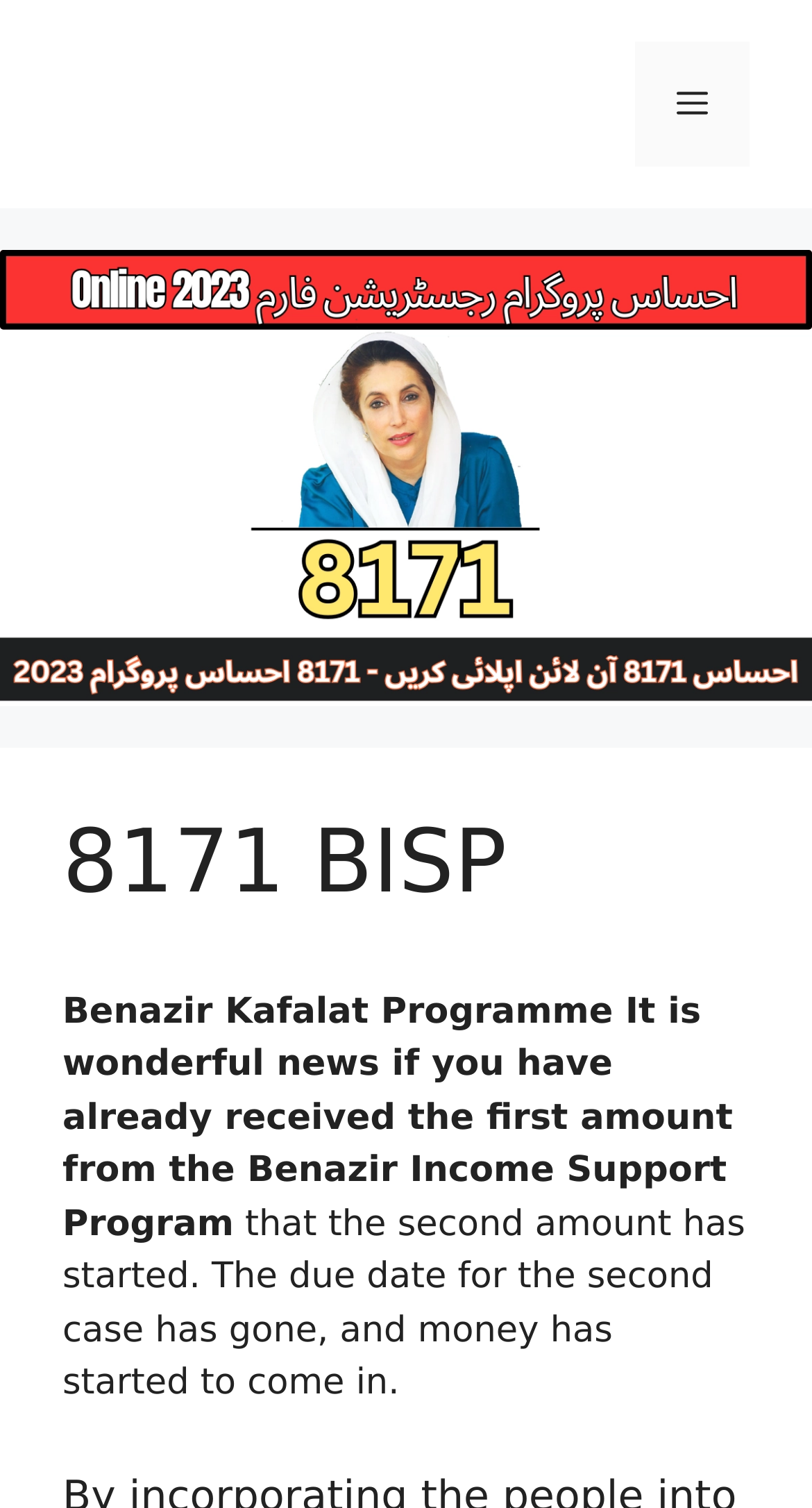What is the purpose of the navigation button?
Can you provide a detailed and comprehensive answer to the question?

The purpose of the navigation button is to toggle the menu, as indicated by the button element with the text 'Menu' and the attribute 'expanded: False'.